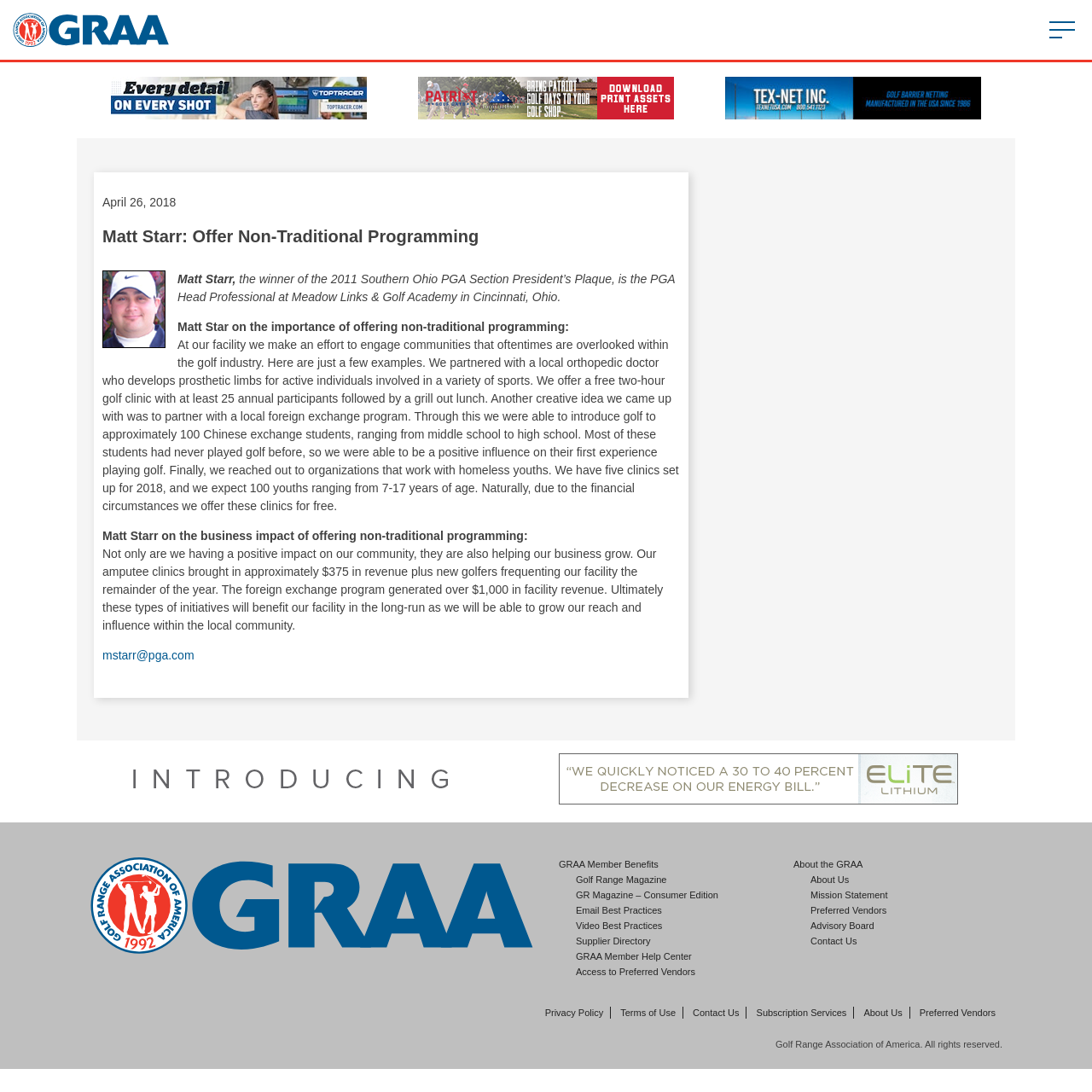Please determine the bounding box coordinates of the element to click in order to execute the following instruction: "Learn about GRAA Member Benefits". The coordinates should be four float numbers between 0 and 1, specified as [left, top, right, bottom].

[0.512, 0.787, 0.603, 0.796]